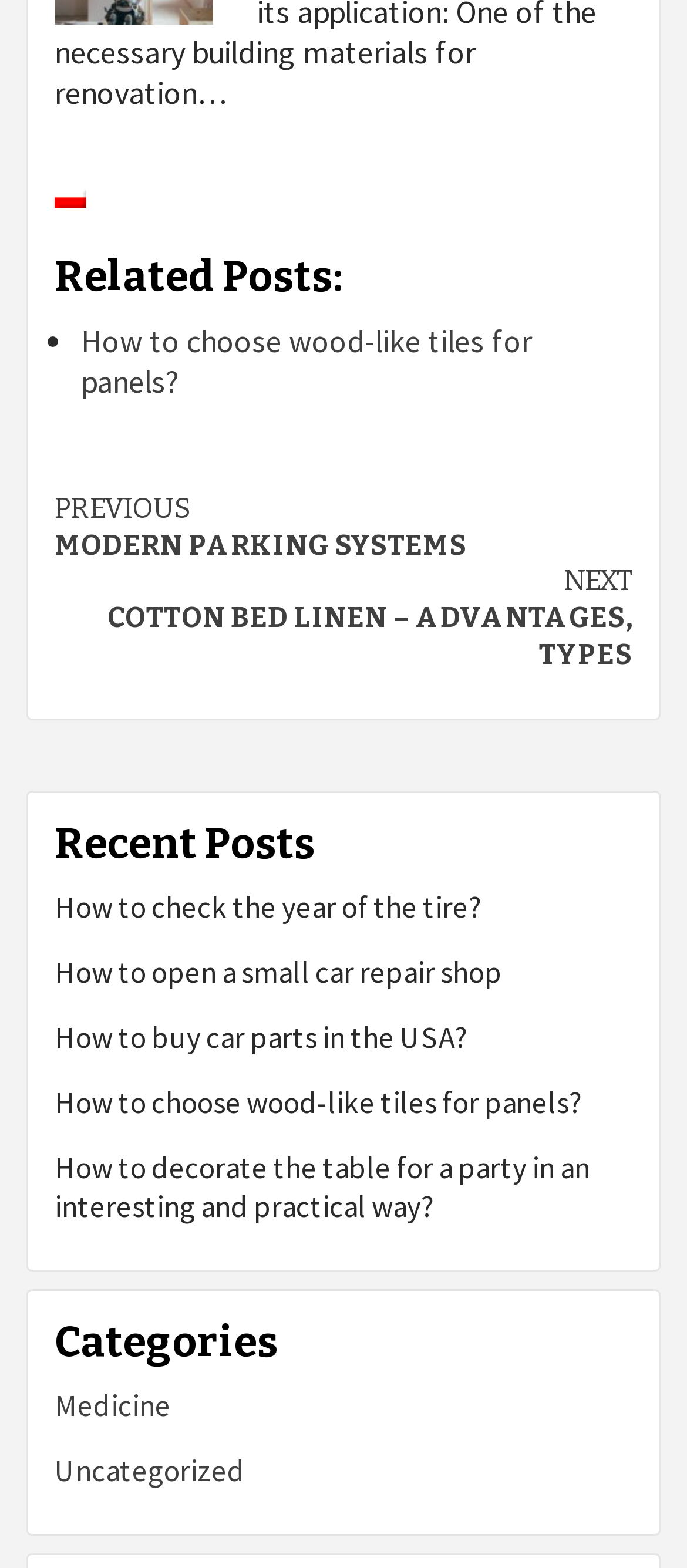Please identify the bounding box coordinates of the area that needs to be clicked to fulfill the following instruction: "Click on 'Polish' to view related content."

[0.079, 0.115, 0.126, 0.136]